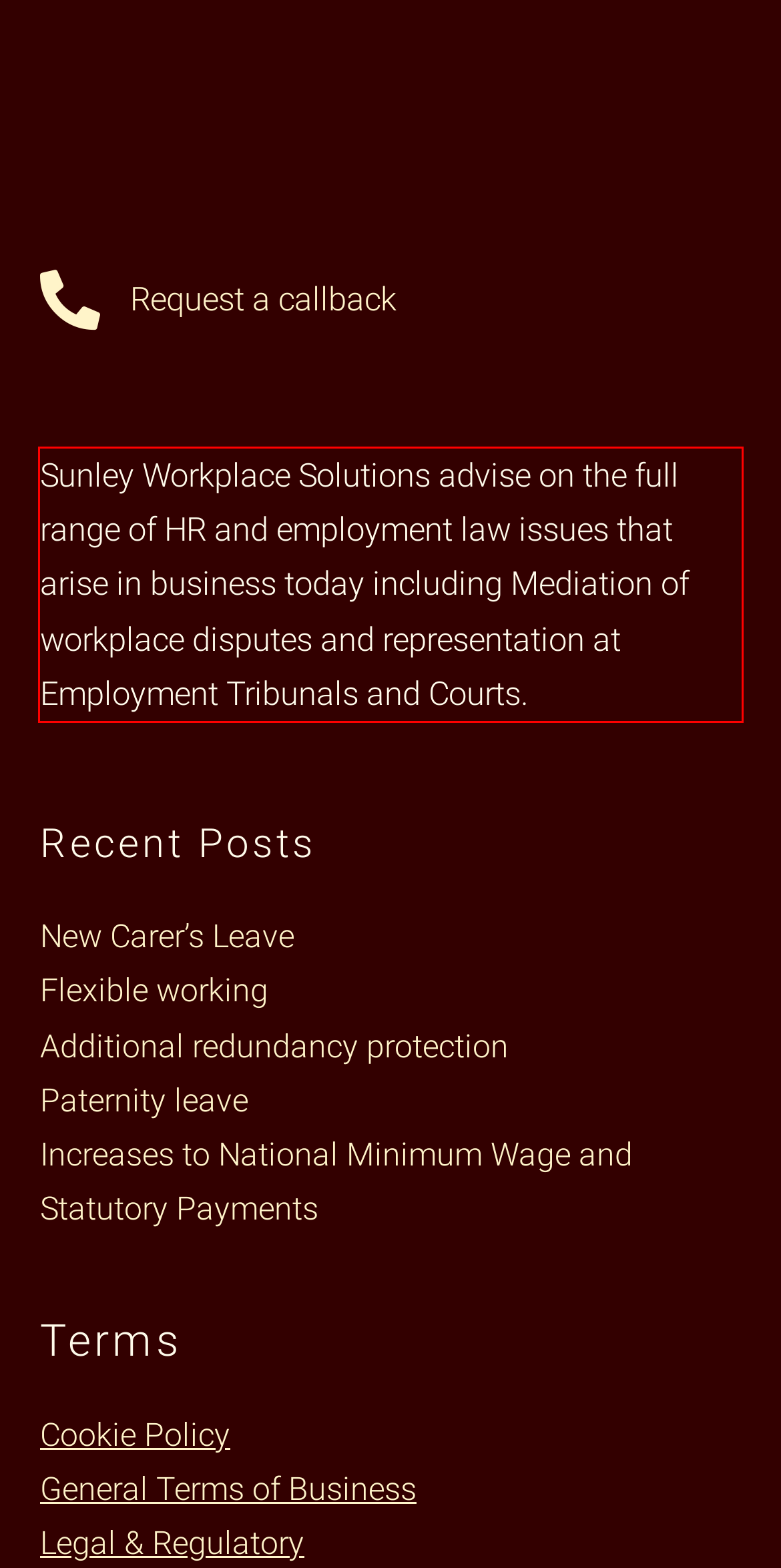Please identify the text within the red rectangular bounding box in the provided webpage screenshot.

Sunley Workplace Solutions advise on the full range of HR and employment law issues that arise in business today including Mediation of workplace disputes and representation at Employment Tribunals and Courts.